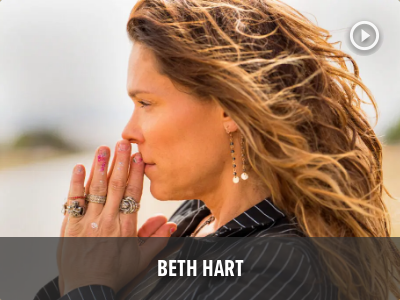Describe all elements and aspects of the image.

The image features Beth Hart, a renowned singer-songwriter known for her powerful vocals and emotive performances. In this close-up shot, Hart is captured in a moment of contemplation, with her hands clasped together and her gaze focused. Her tousled hair is illuminated by natural light, adding a sense of warmth to the scene. She is dressed in a stylish striped top, adorned with rings that highlight her artistic personality. The background is subtly blurred, emphasizing her presence. A play button icon is visible in the corner, suggesting the opportunity to watch a performance or video featuring Hart. This image is part of the announcement for the 2024 Big Blues Bender lineup, showcasing her as a key artist in the event.